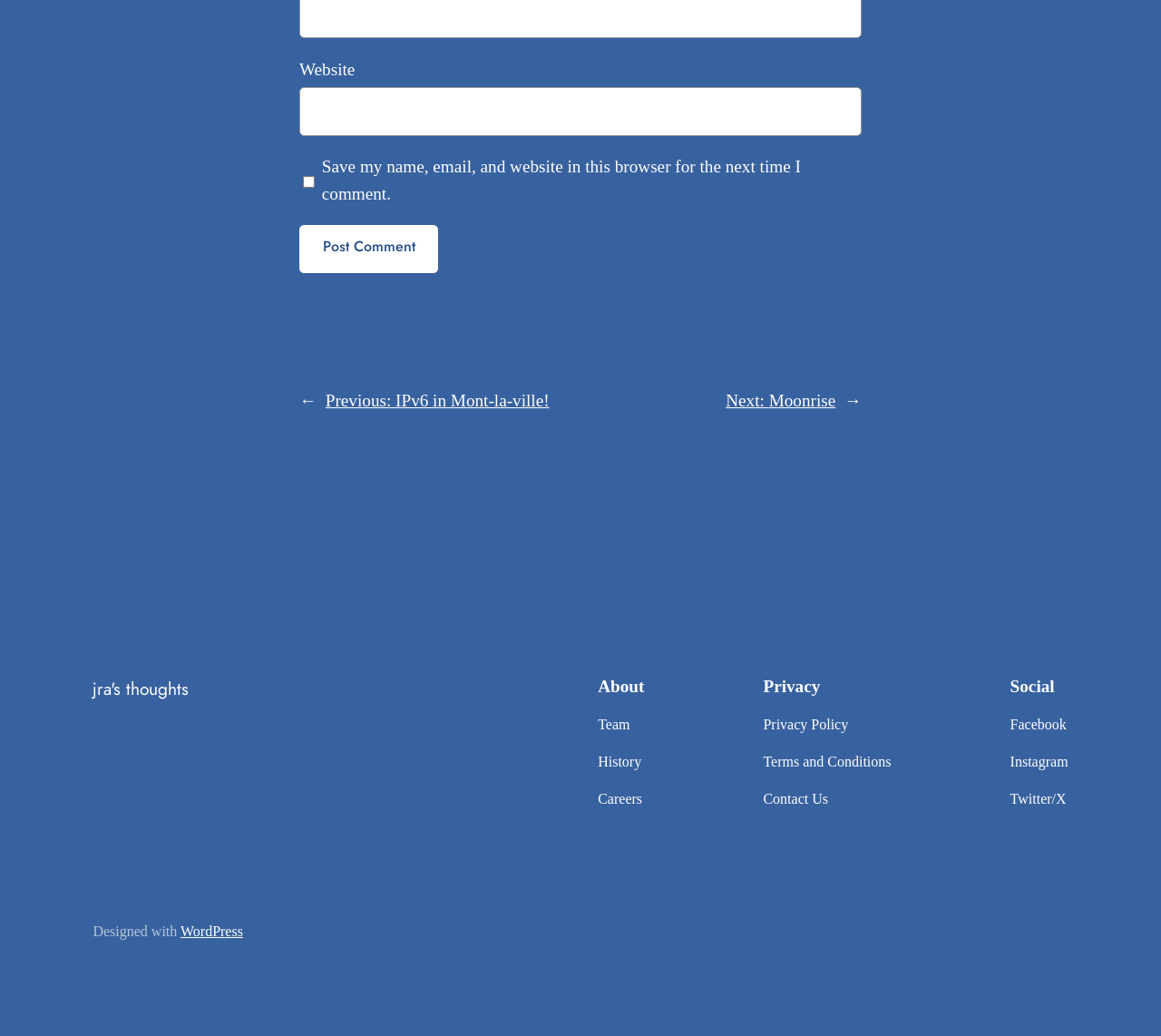Please specify the bounding box coordinates for the clickable region that will help you carry out the instruction: "Read about team".

[0.515, 0.689, 0.543, 0.711]